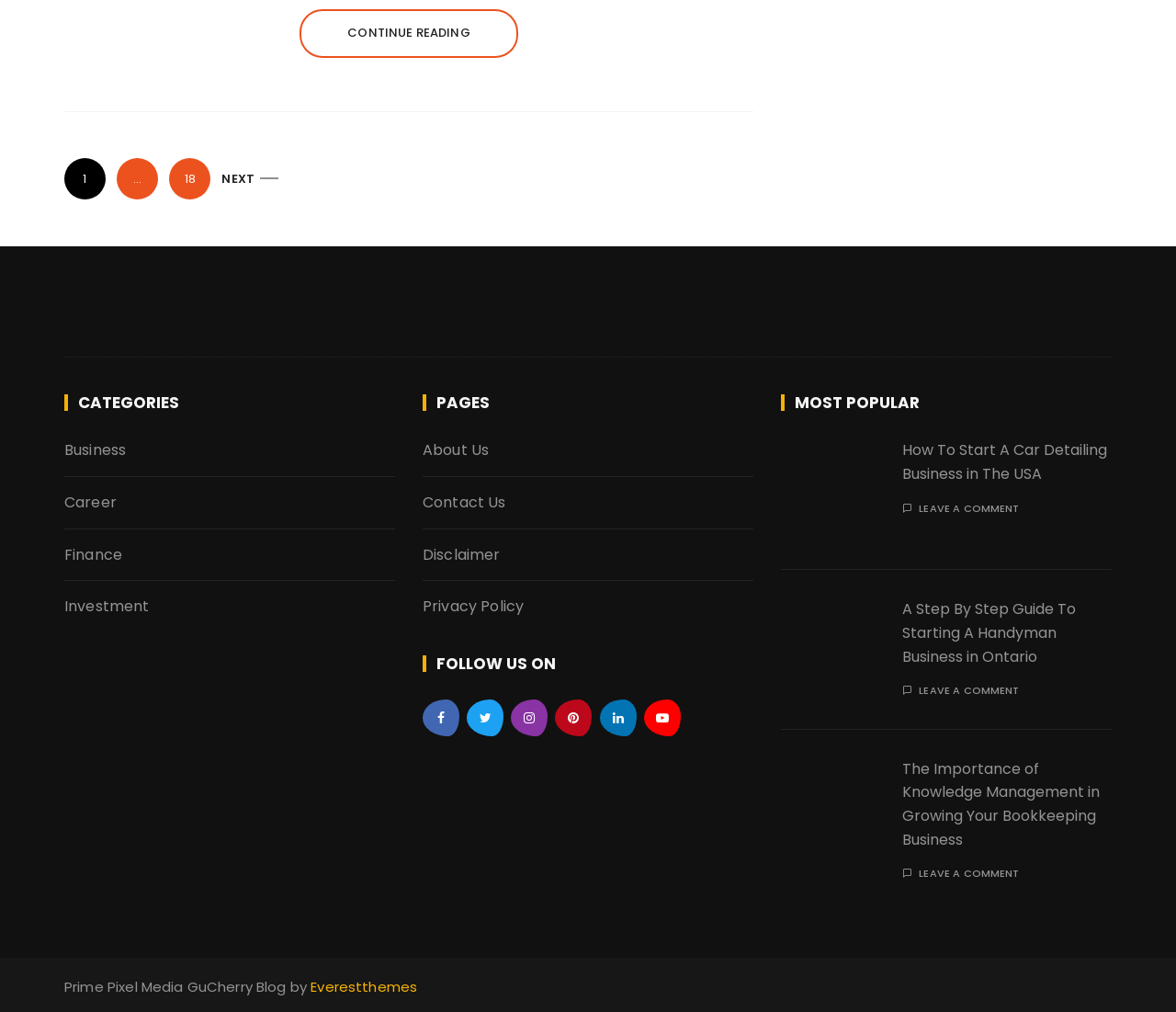Please identify the bounding box coordinates of the clickable area that will fulfill the following instruction: "Follow on social media". The coordinates should be in the format of four float numbers between 0 and 1, i.e., [left, top, right, bottom].

[0.359, 0.692, 0.391, 0.728]